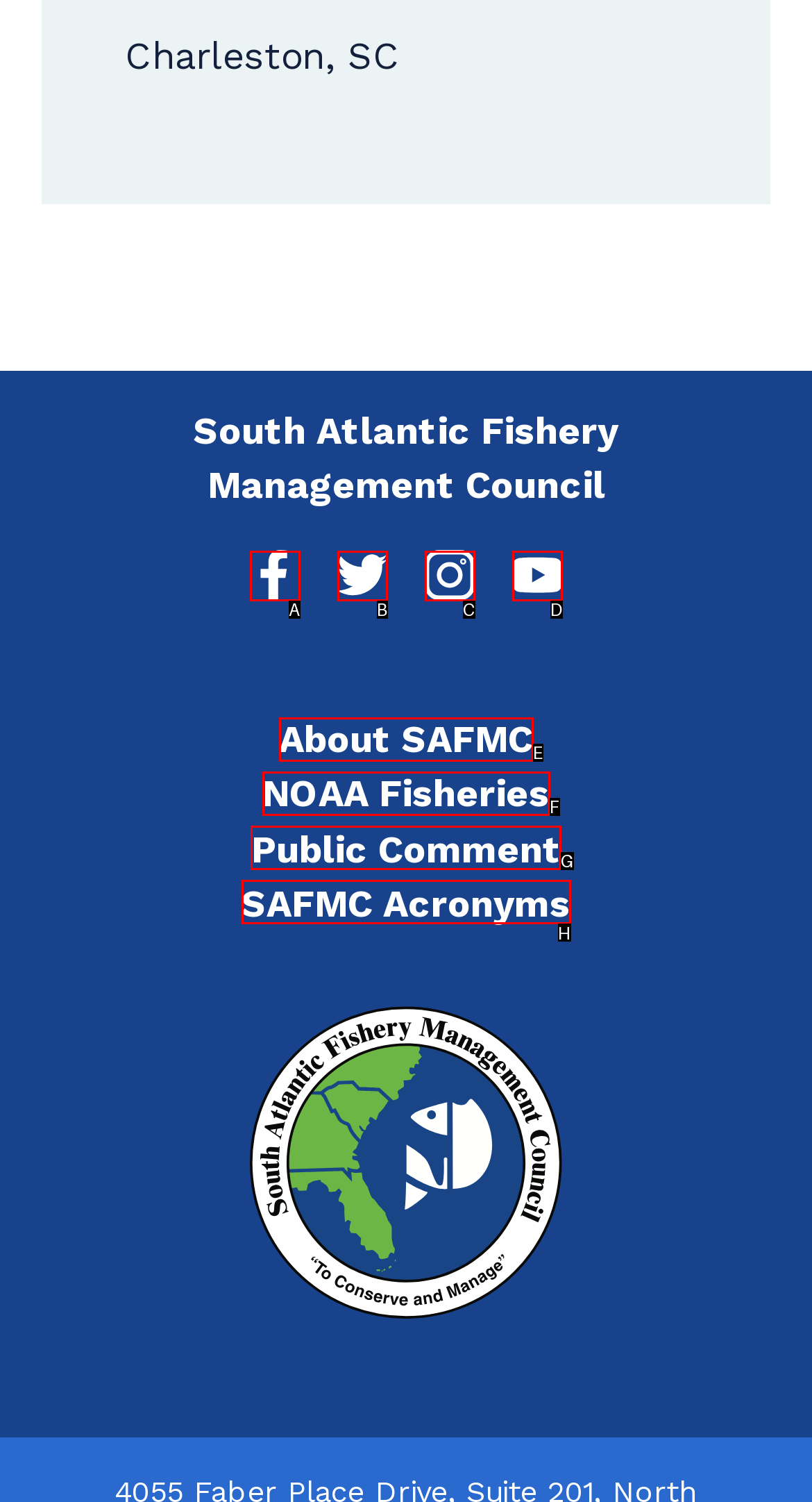To complete the task: Make a public comment, which option should I click? Answer with the appropriate letter from the provided choices.

G